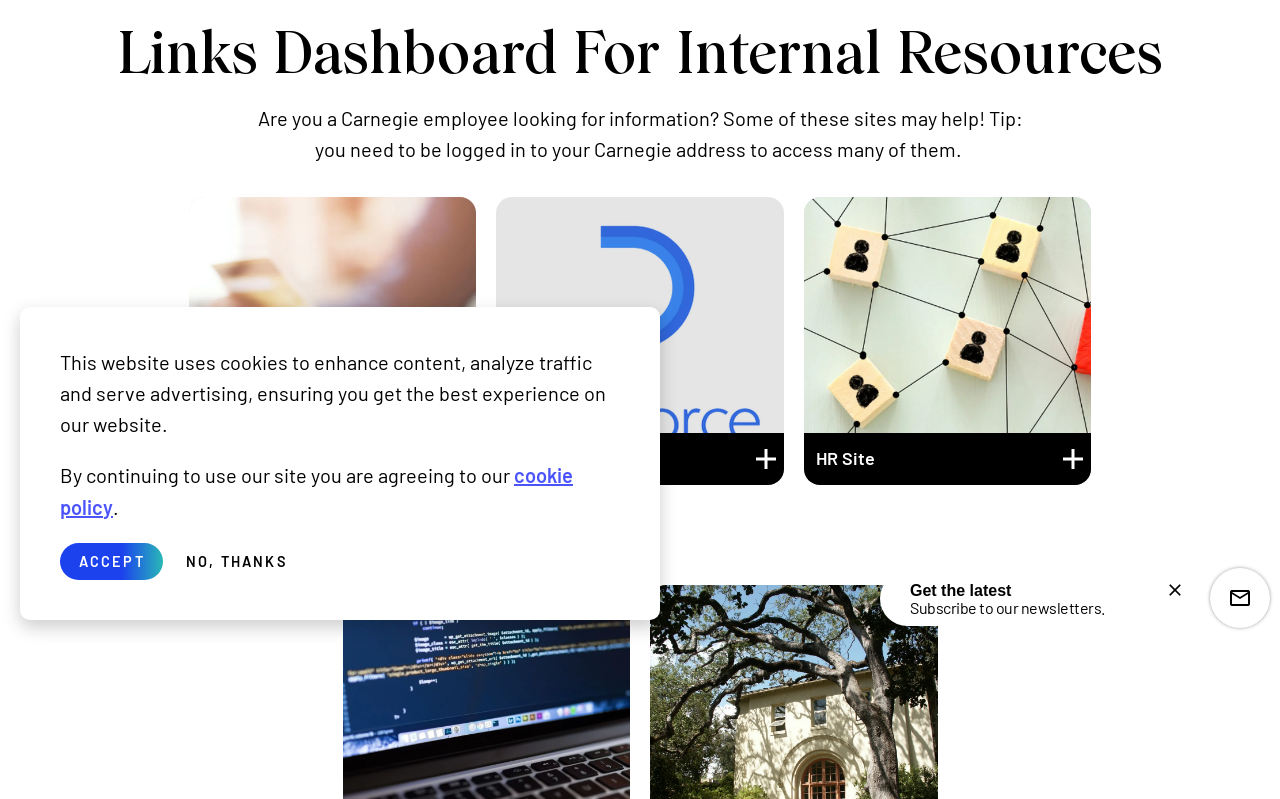Using the provided element description, identify the bounding box coordinates as (top-left x, top-left y, bottom-right x, bottom-right y). Ensure all values are between 0 and 1. Description: alt="ecotopes"

None